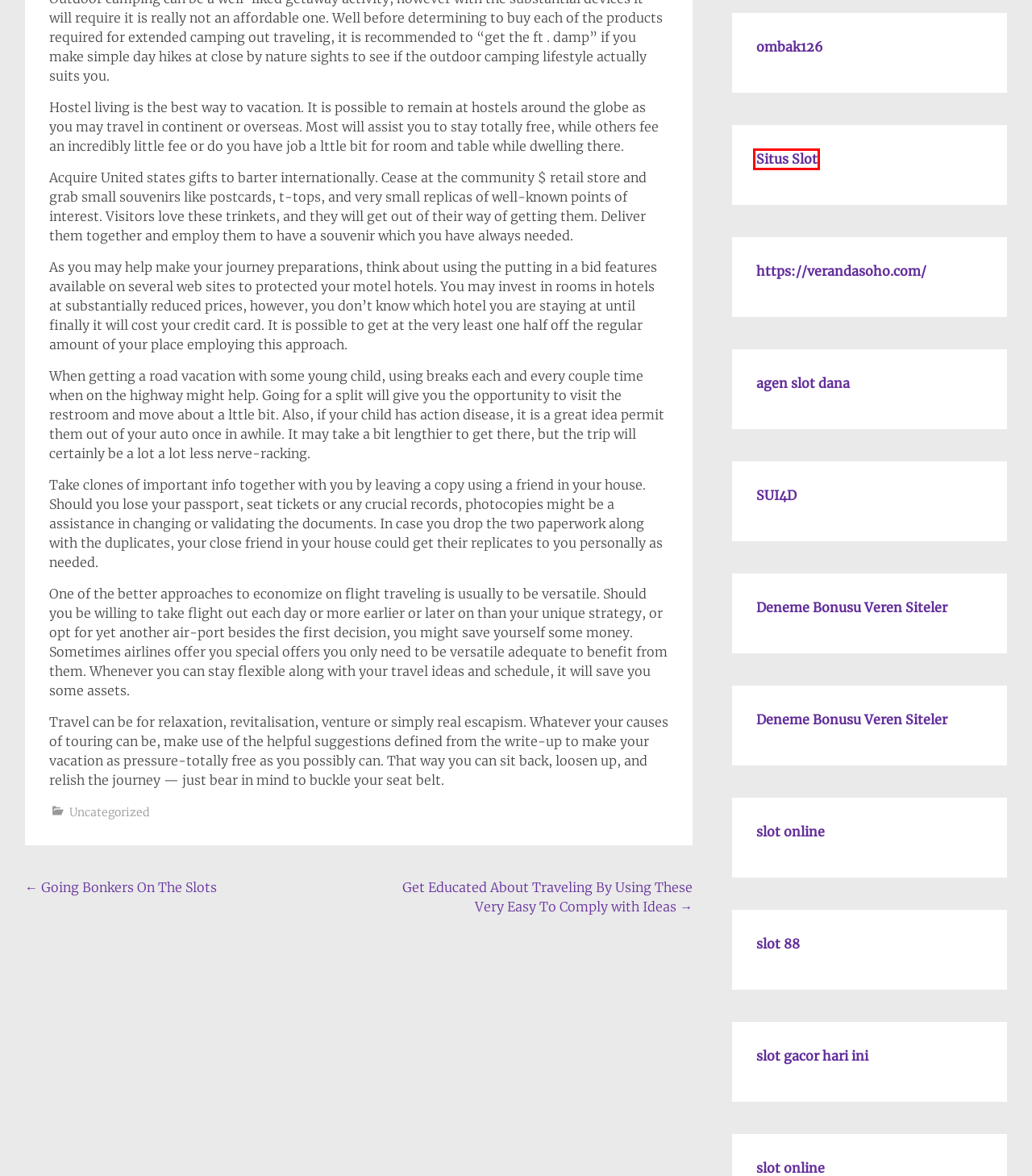Examine the screenshot of a webpage featuring a red bounding box and identify the best matching webpage description for the new page that results from clicking the element within the box. Here are the options:
A. SUI4D || Pusat Judi Online Slot Vip Terpercaya, Koleksi Slot77 Gacor
B. Magic138 ** Jasa Permainan Slot Online Resmi 24 Jam Non-stop Menang Terus
C. MANSION77: Daftar Situs Judi Online Slot Gacor Hari Ini Terbaik 🚀
D. ASIABET188: Situs Slot Online Terpercaya Dengan Permainan Slot88 Gacor Hari Ini
E. Get Educated About Traveling By Using These Very Easy To Comply with Ideas – 129654
F. Pengeluaran Togel Singapore, Togel Hongkong, Togel Sidney, Data Keluaran HK SGP SDY Hari Ini
G. Going Bonkers On The Slots – 129654
H. SERUBET : Inilah Zona Agen Slot Dana Qris Paling Praktis

C